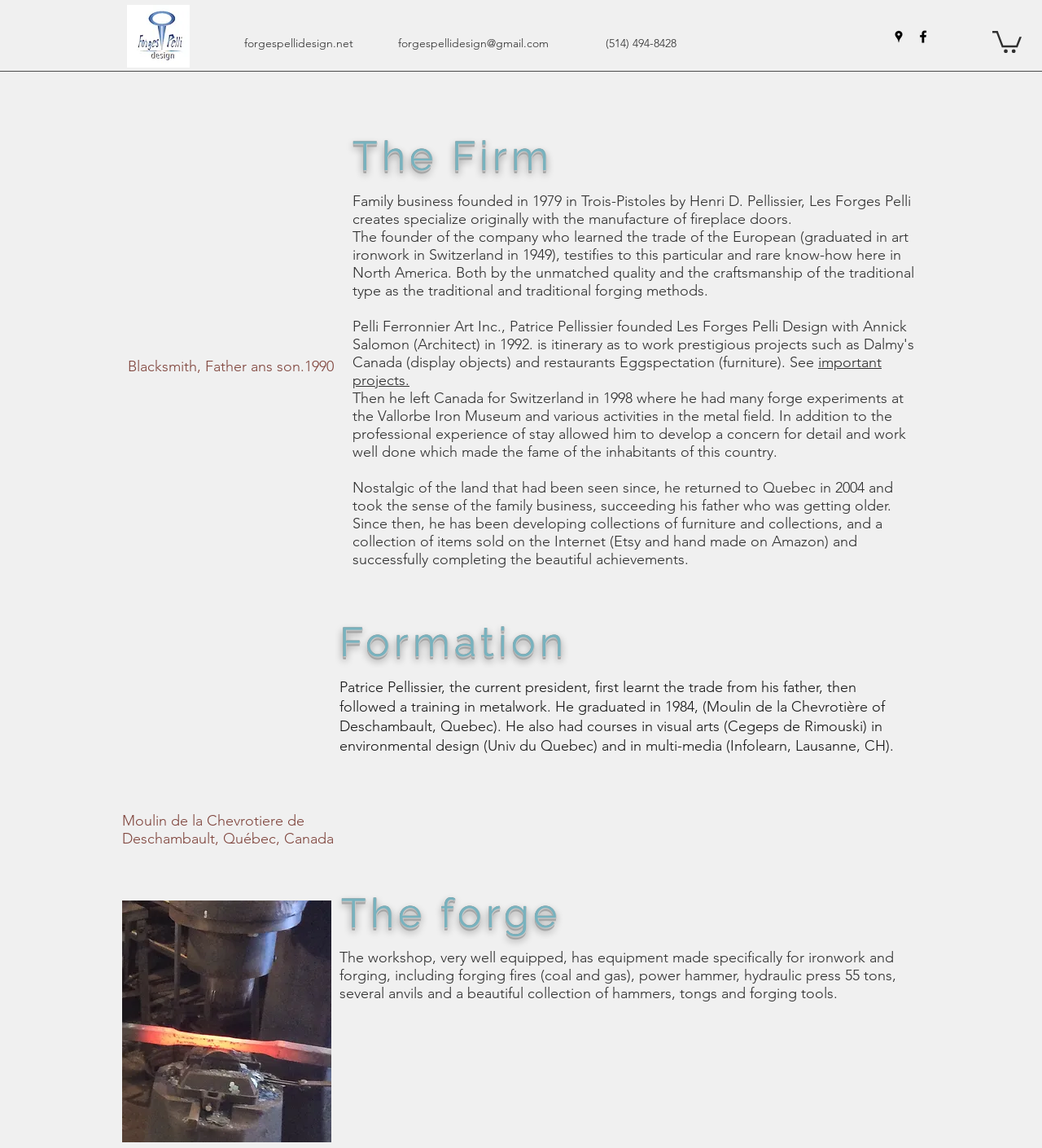Describe all the significant parts and information present on the webpage.

This webpage is about Forges Pelli Design, a family business founded in 1979. At the top of the page, there is a logo image on the left, followed by a navigation menu with links to "Home", "Shop", "Product infos", and "À propos". Below the navigation menu, there is a large image of a blacksmith at work, accompanied by a brief description of the business.

The main content of the page is divided into three sections. The first section, titled "The Firm", provides an overview of the company's history and mission. The text describes how the founder, Henri D. Pellissier, learned the trade of ironwork in Switzerland and brought his expertise to North America. The section also mentions the company's focus on quality and craftsmanship.

The second section, titled "Formation", describes the education and training of the current president, Patrice Pellissier. The text mentions his training in metalwork, visual arts, environmental design, and multi-media.

The third section, titled "The forge", describes the workshop and its equipment. The text mentions the various tools and machines used in the ironwork and forging process, including forging fires, power hammer, hydraulic press, anvils, and hammers.

Throughout the page, there are several images of the blacksmiths at work, as well as images of the workshop and its equipment. At the top right corner of the page, there is a social bar with links to Google Places and Facebook. There is also a button with an image, but no text description. At the bottom of the page, there is a contact section with the company's email address and phone number.